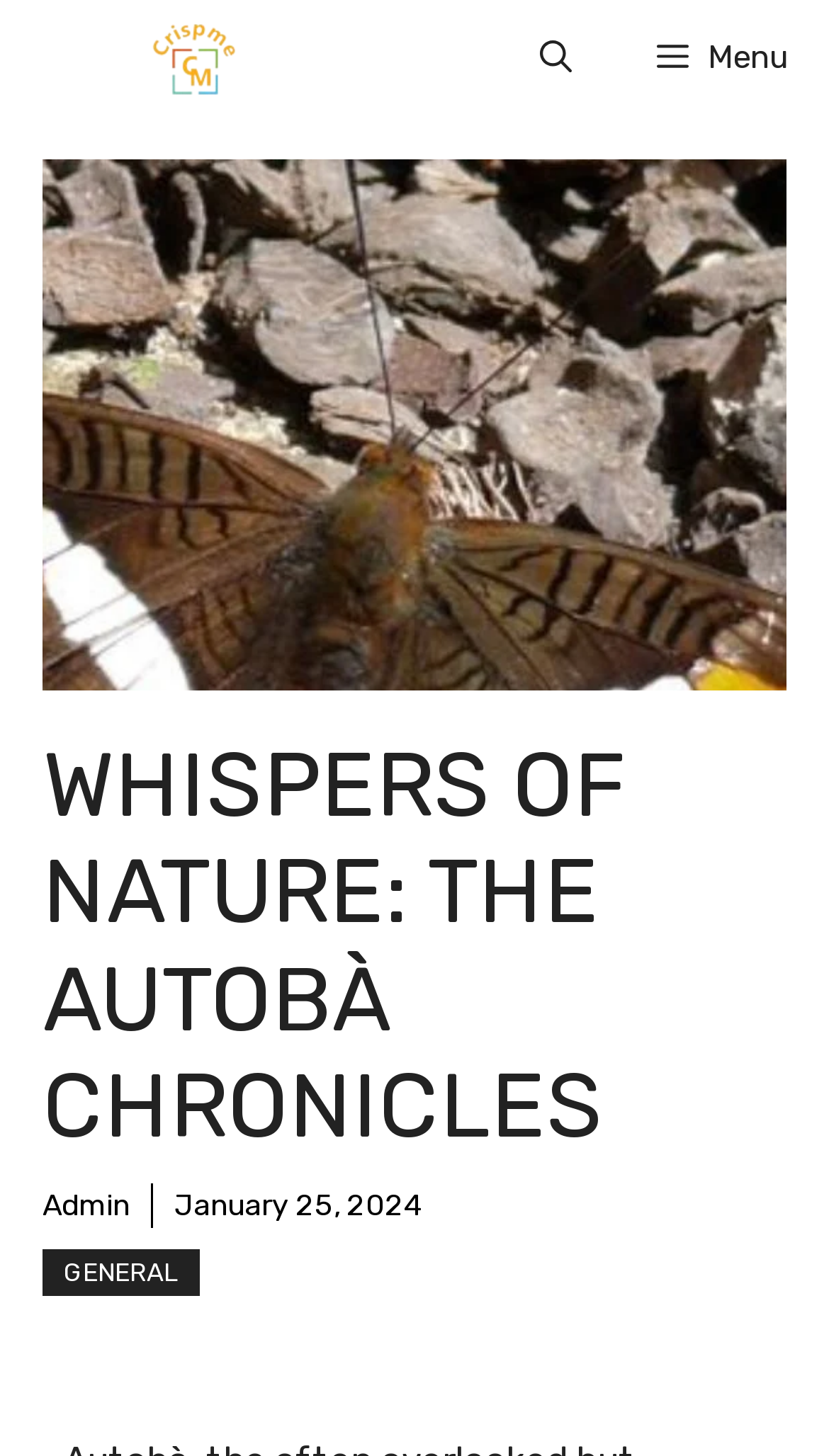Provide a comprehensive caption for the webpage.

The webpage is titled "Whispers of Nature: The AUTOBÀ Chronicles" and appears to be a blog or article page. At the top left, there is a logo or brand image labeled "Crispme" which is also a clickable link. To the right of the logo, there are two buttons: "Menu" and "Open search". The "Menu" button is not expanded, and it controls a mobile menu.

Below the top navigation bar, the main title "WHISPERS OF NATURE: THE AUTOBÀ CHRONICLES" is prominently displayed. Underneath the title, there is a large image related to "autobà", which takes up most of the width of the page.

In the bottom left corner, there are three links: "Admin", a timestamp "January 25, 2024", and "GENERAL". The "Admin" link is likely for administrative purposes, while the "GENERAL" link may lead to a category or section of the website. The timestamp indicates when the article was published.

The webpage seems to be focused on exploring the world of AUTOBÀ, as hinted by the meta description, and the image and title suggest that the article will delve into the roles of AUTOBÀ in agriculture, pollination, environmental benefits, and the challenges they face.